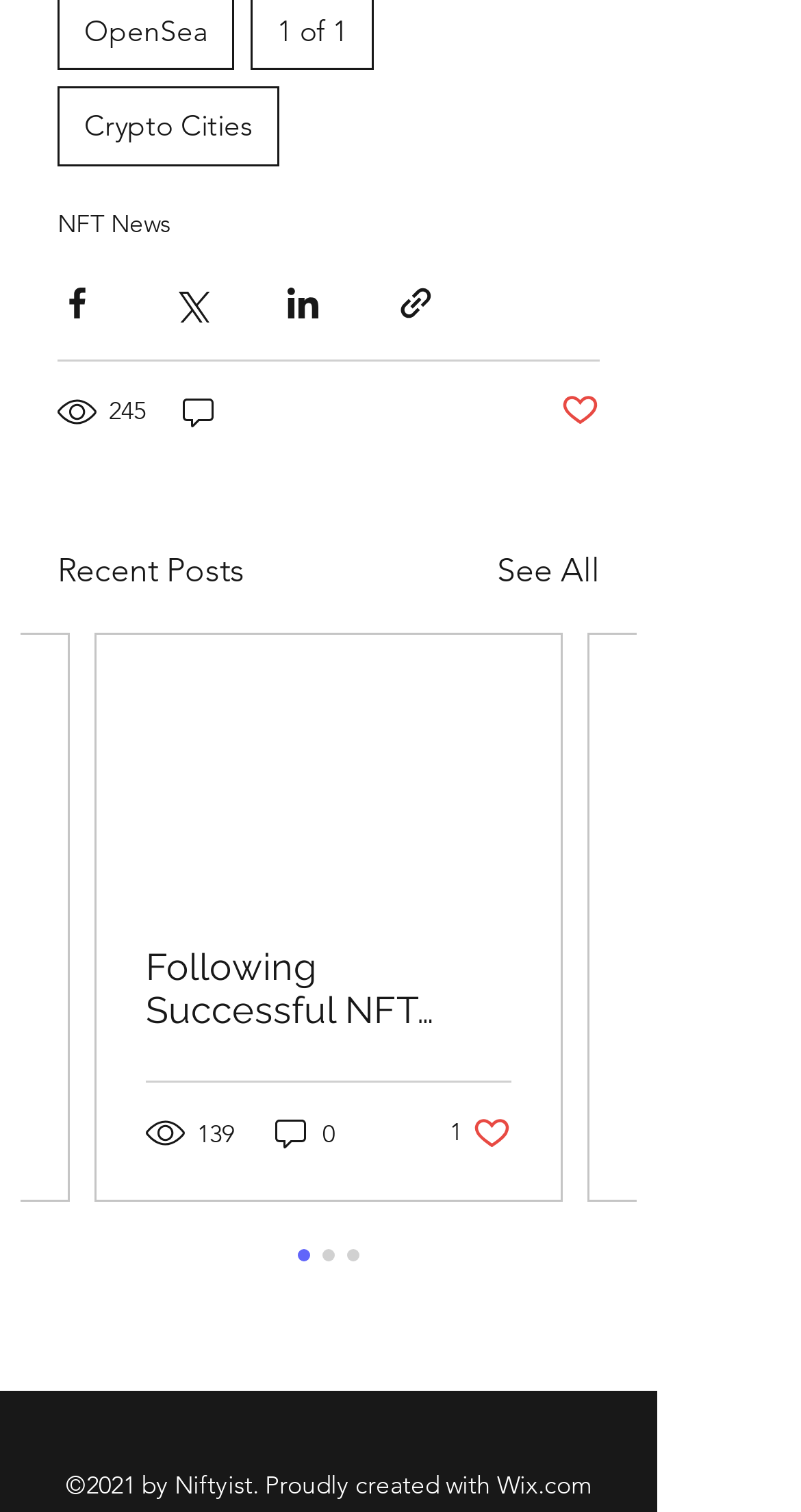Determine the bounding box coordinates of the element's region needed to click to follow the instruction: "Click on Leatherhead". Provide these coordinates as four float numbers between 0 and 1, formatted as [left, top, right, bottom].

None